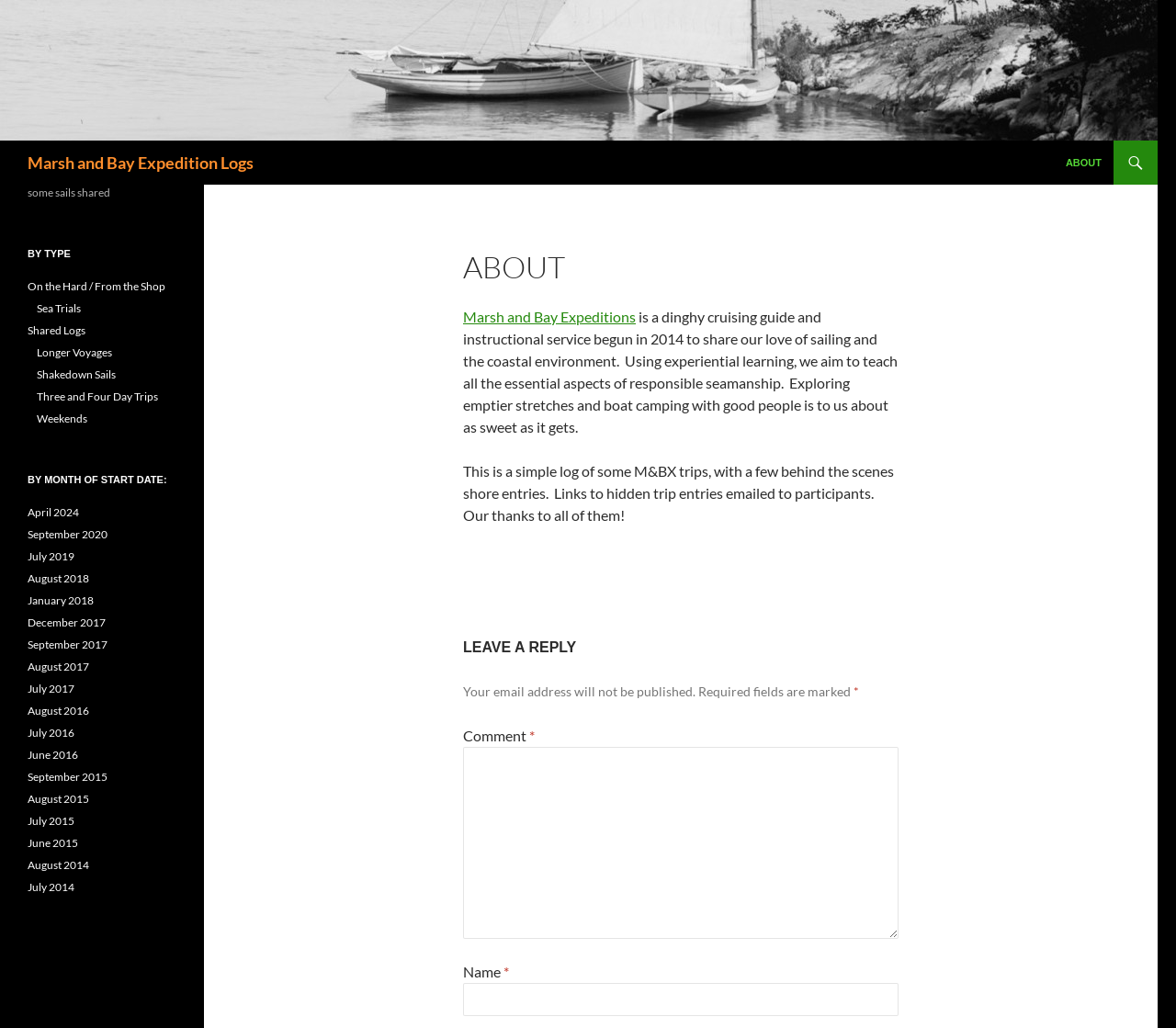Determine the main heading text of the webpage.

Marsh and Bay Expedition Logs